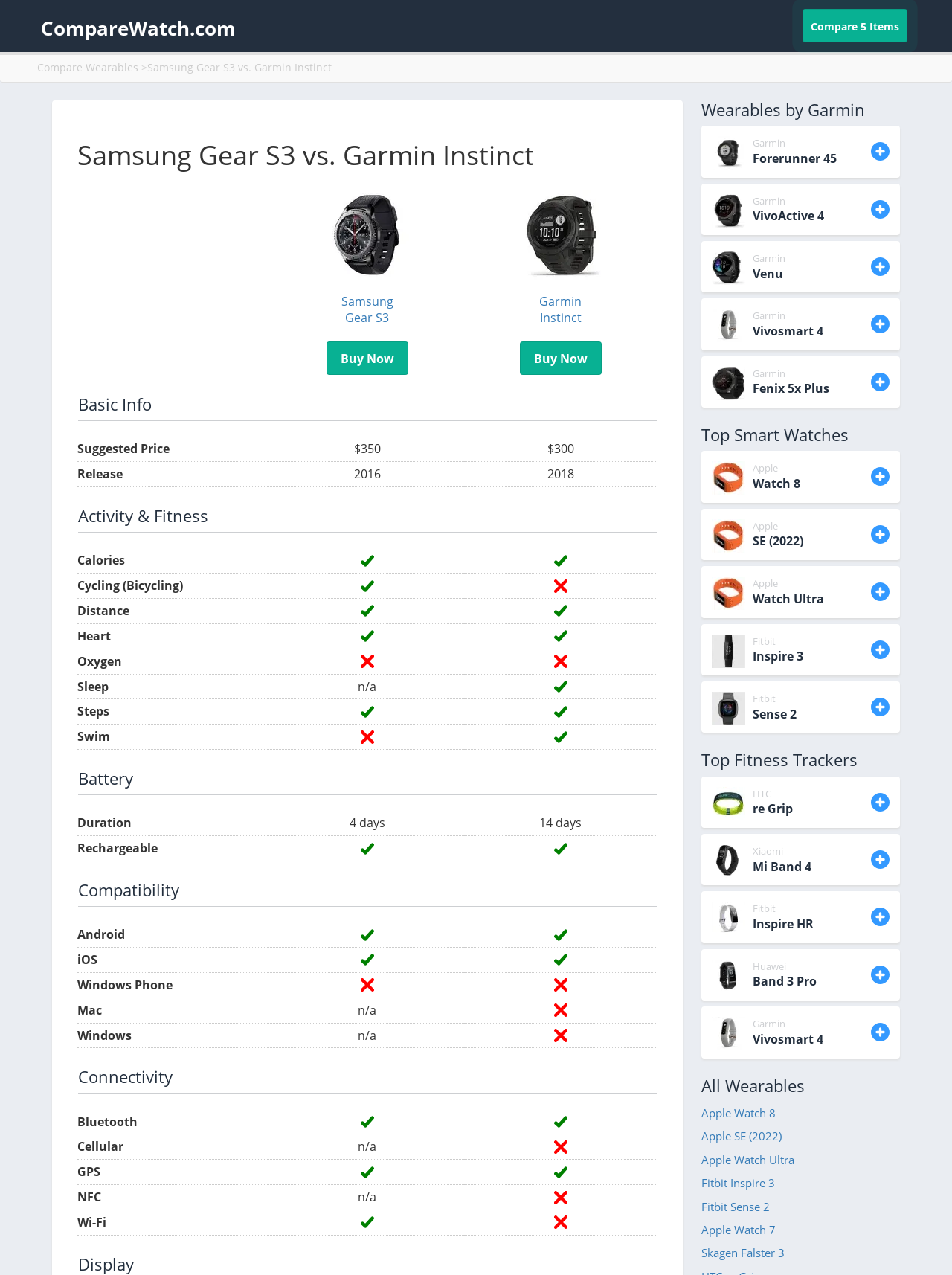Find the bounding box coordinates of the area that needs to be clicked in order to achieve the following instruction: "Buy Now". The coordinates should be specified as four float numbers between 0 and 1, i.e., [left, top, right, bottom].

[0.343, 0.268, 0.429, 0.294]